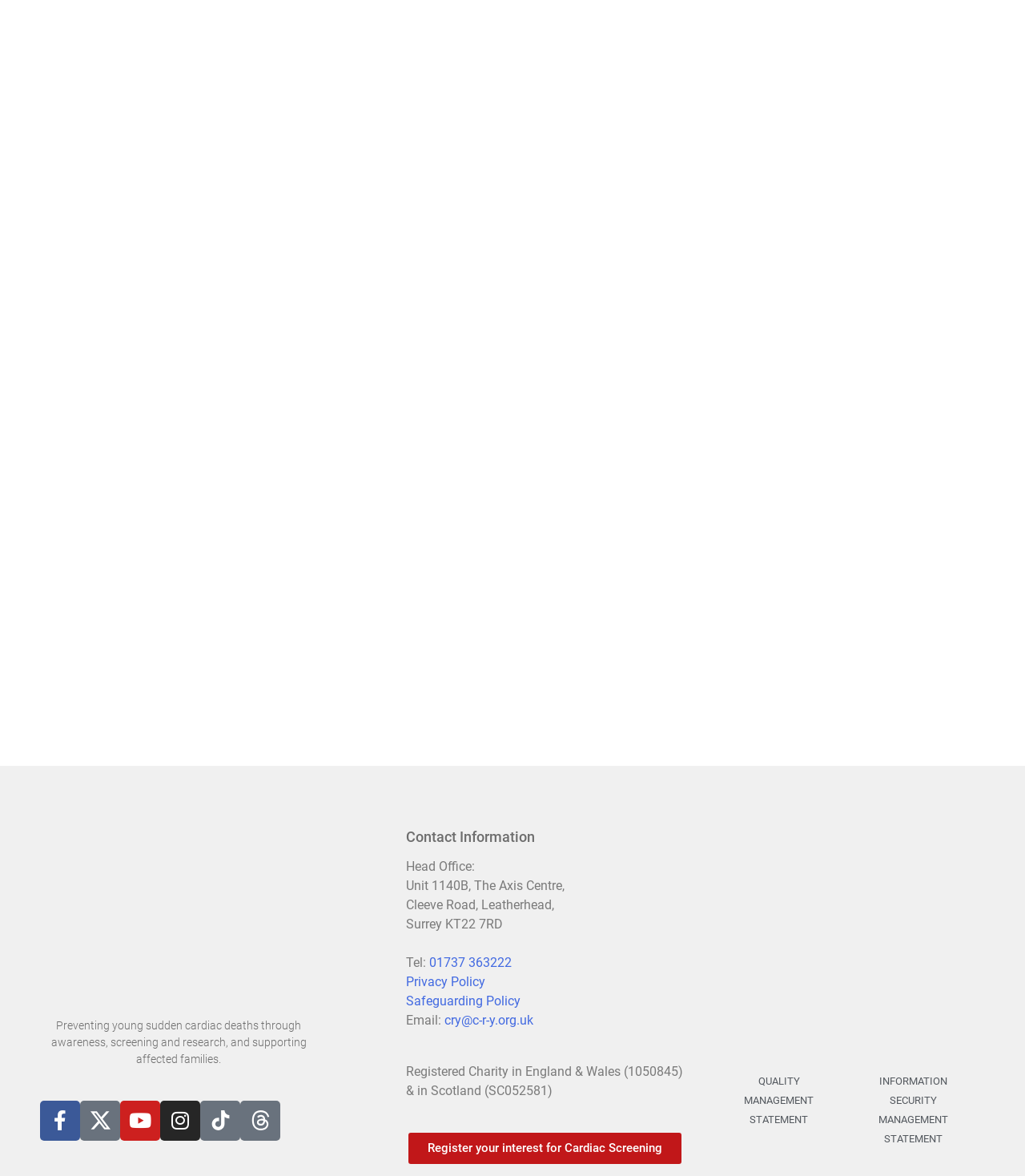Find the bounding box coordinates of the clickable area required to complete the following action: "Check Instagram page".

[0.156, 0.936, 0.195, 0.97]